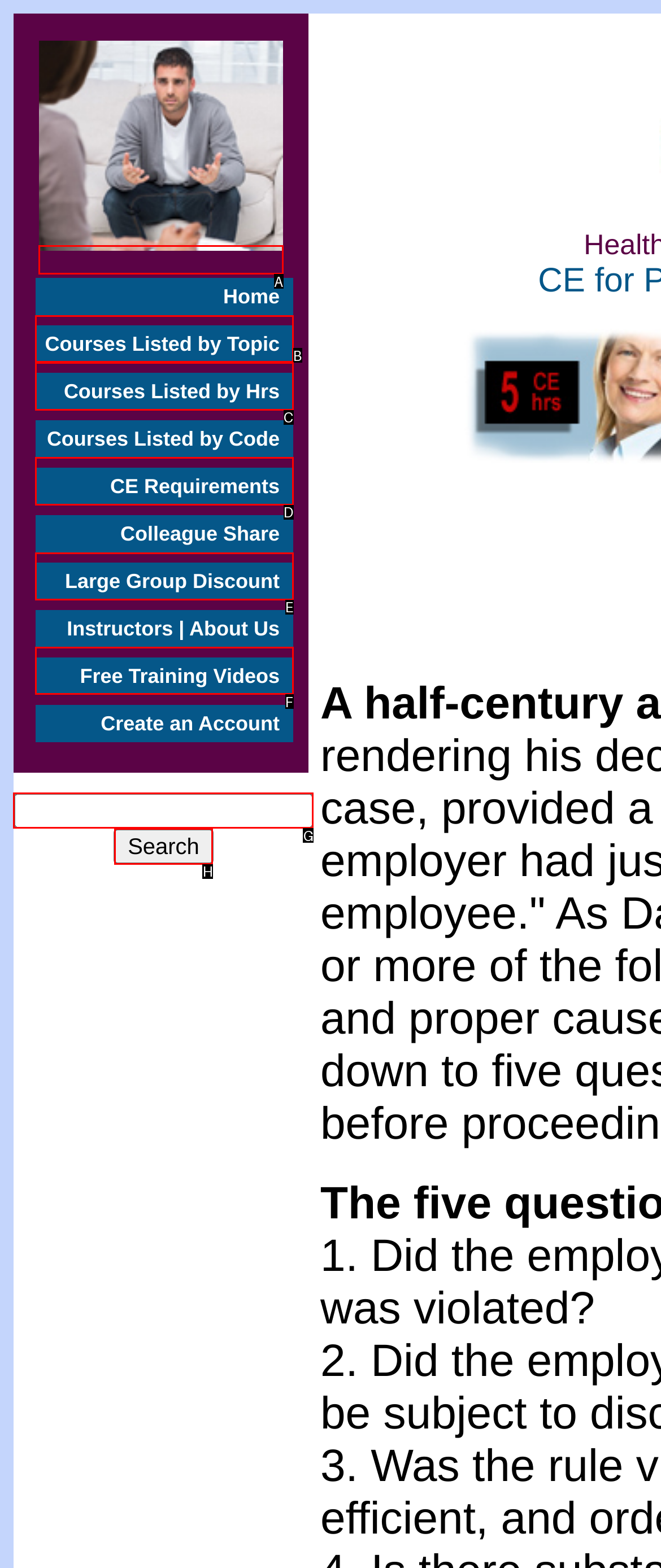Select the option that matches this description: value="Search"
Answer by giving the letter of the chosen option.

H